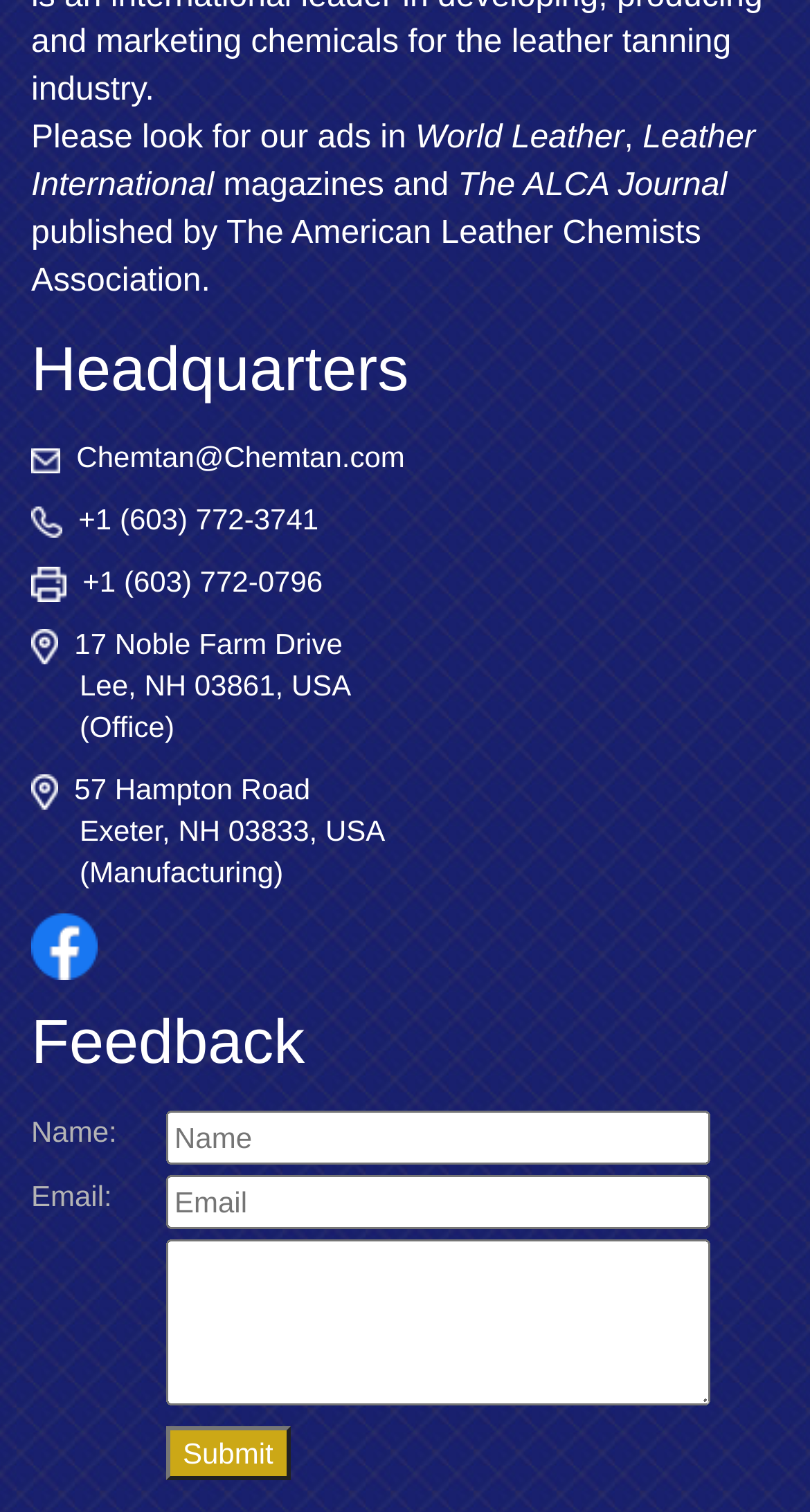Please pinpoint the bounding box coordinates for the region I should click to adhere to this instruction: "Click on Headquarters link".

[0.038, 0.222, 0.505, 0.267]